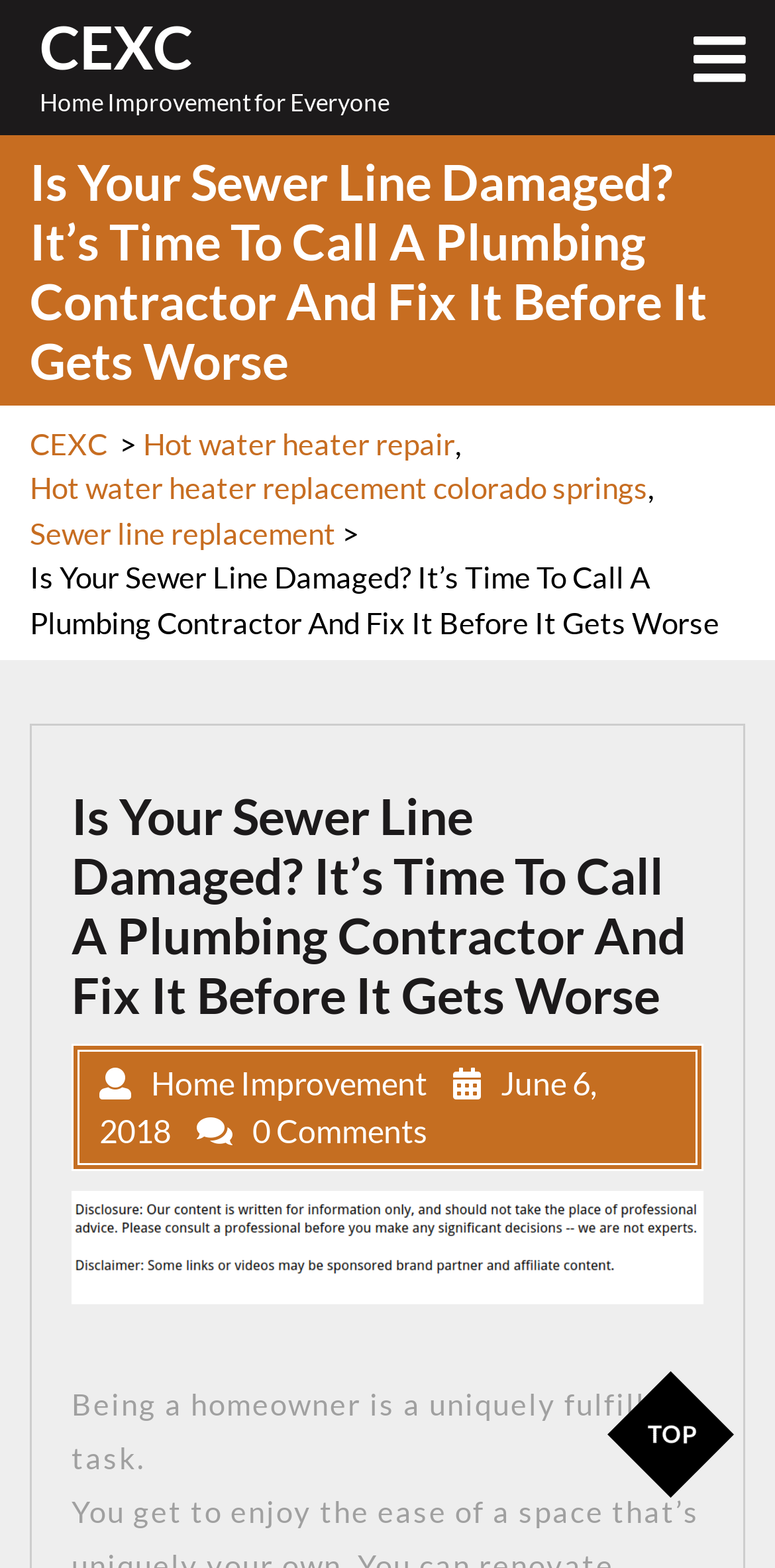Answer the following inquiry with a single word or phrase:
What is the topic of the article?

Home Improvement